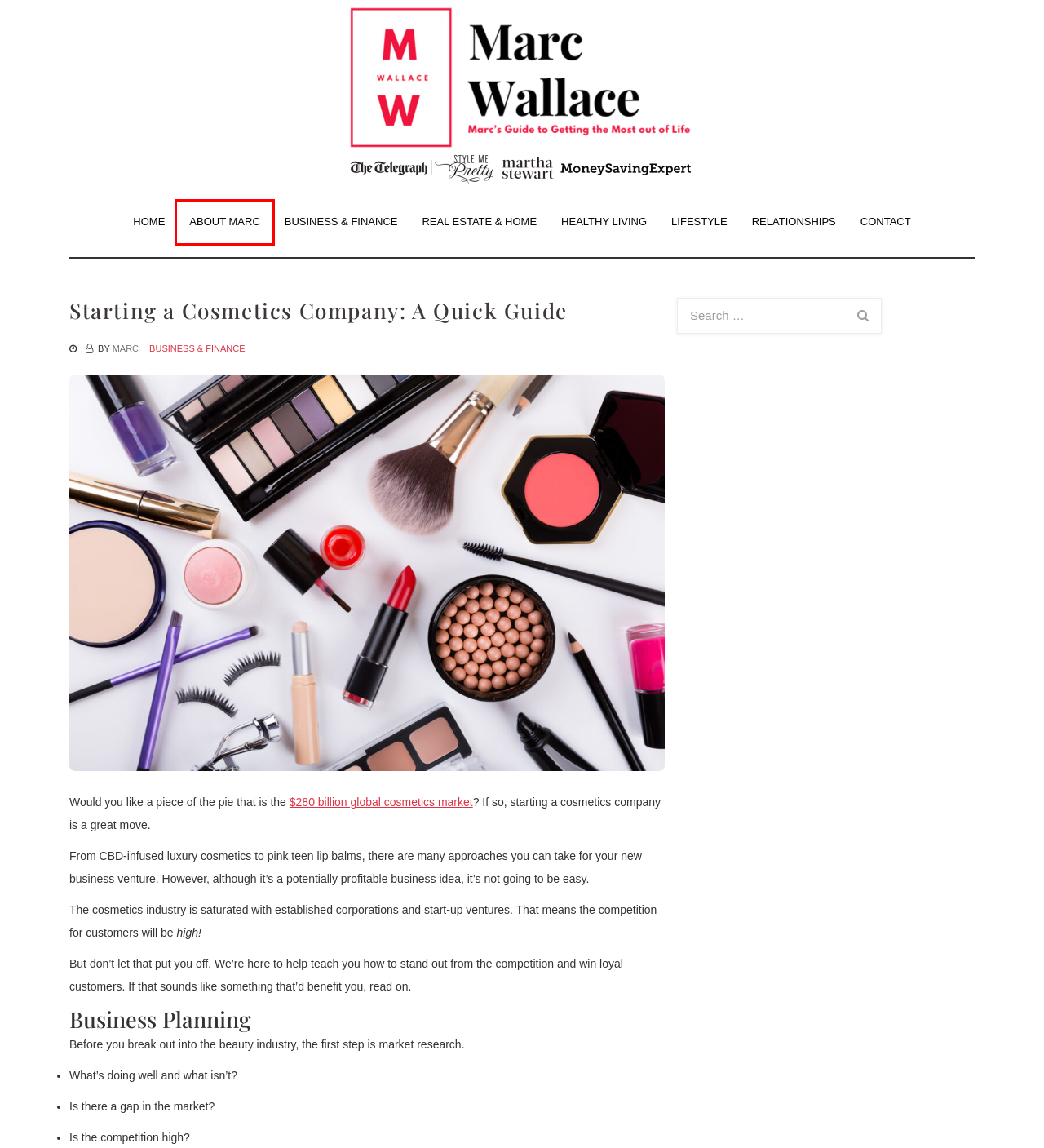You are given a screenshot of a webpage with a red rectangle bounding box. Choose the best webpage description that matches the new webpage after clicking the element in the bounding box. Here are the candidates:
A. Lifestyle & Interests Archives - Marc Wallace's Blog
B. Cosmetics Market Size, Share, Industry Growth Statistics 2032
C. Family & Relationships Archives - Marc Wallace's Blog
D. Marc Wallace's Blog -
E. About Marc - Marc Wallace's Blog
F. Real Estate & Household Archives - Marc Wallace's Blog
G. Business & Finance Archives - Marc Wallace's Blog
H. Contact - Marc Wallace's Blog

E